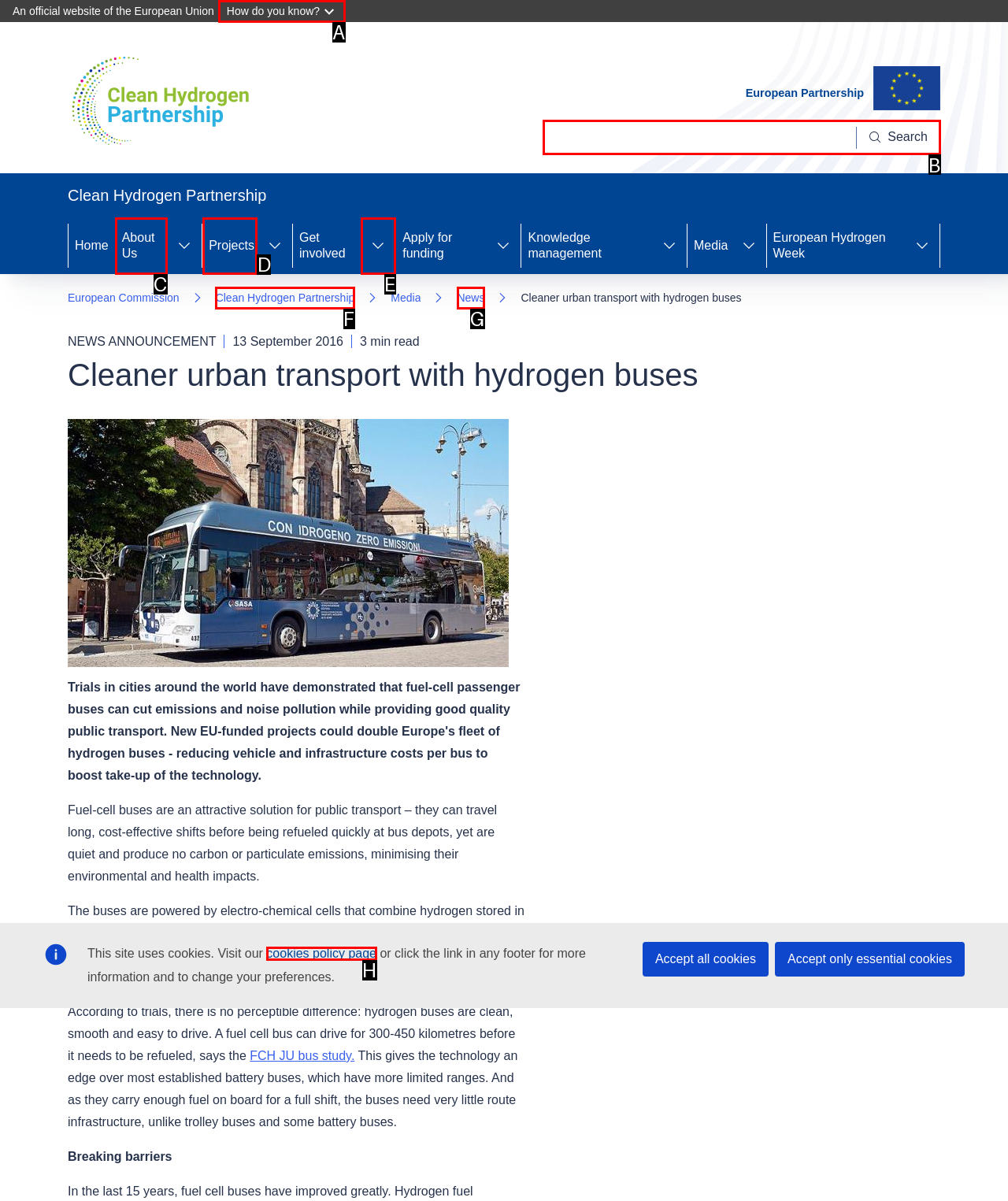Choose the HTML element to click for this instruction: Search for something Answer with the letter of the correct choice from the given options.

B